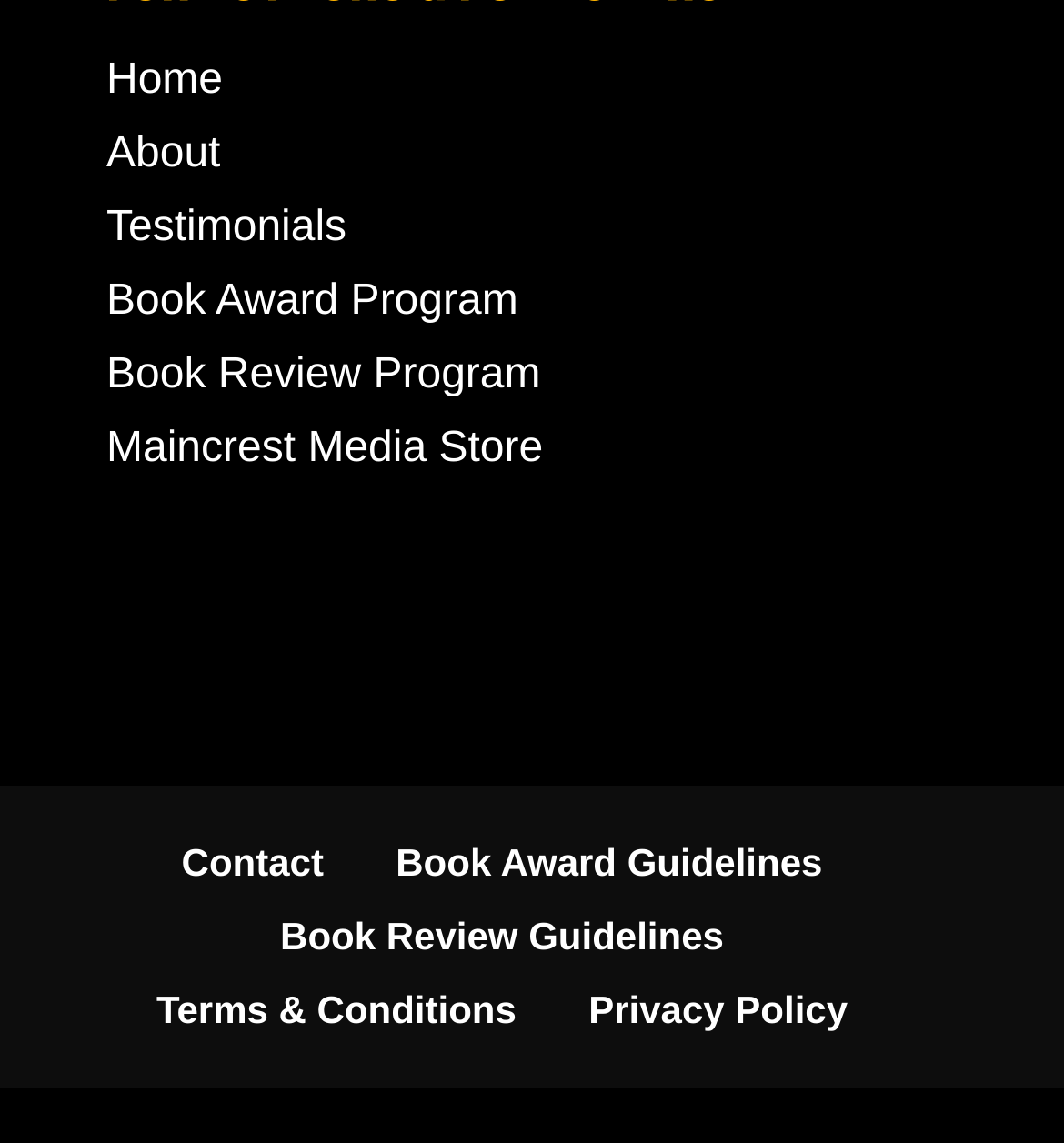Provide a brief response to the question using a single word or phrase: 
How many main navigation links are there?

6